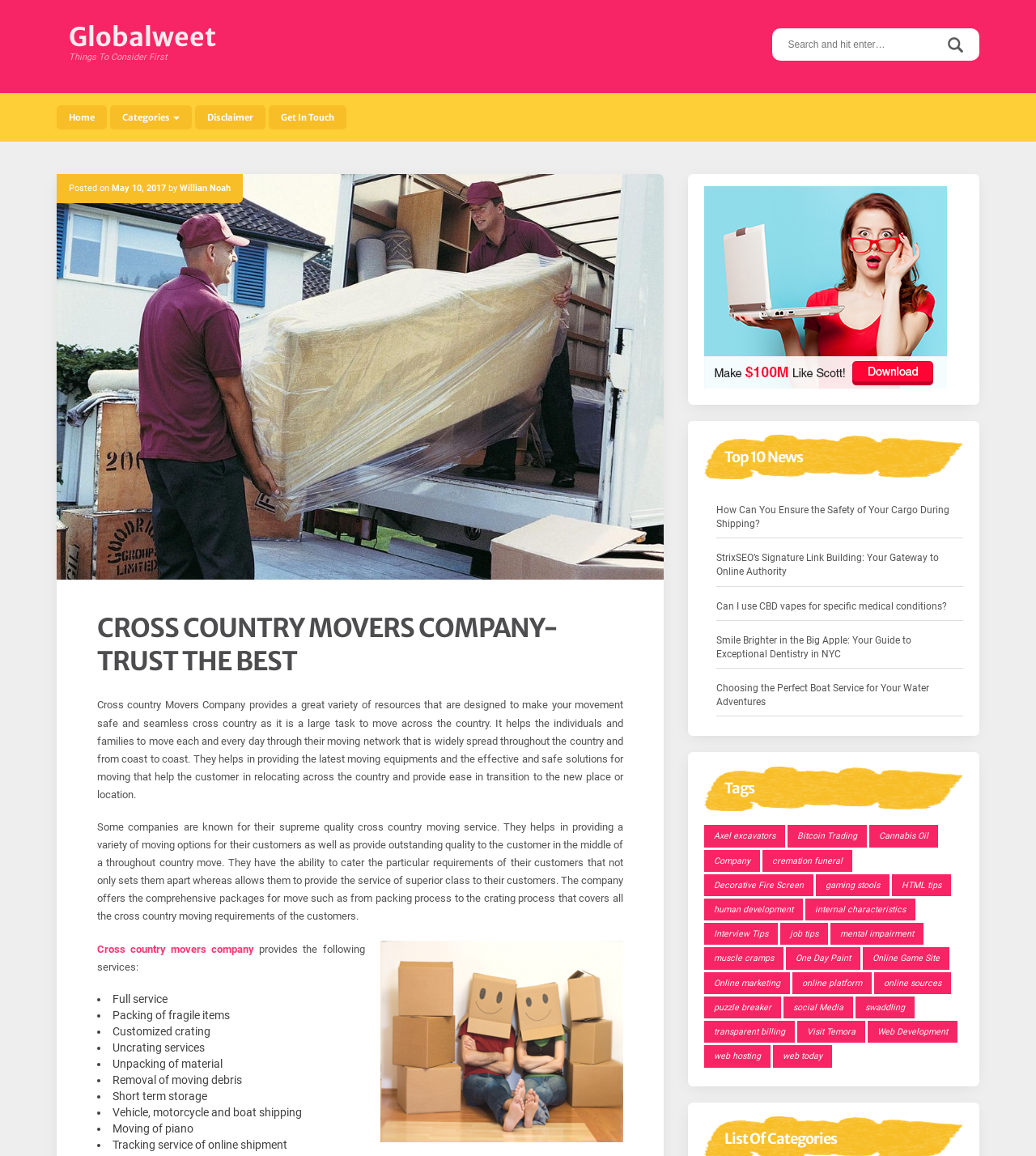Identify the bounding box coordinates of the clickable region required to complete the instruction: "View the 'Top 10 News'". The coordinates should be given as four float numbers within the range of 0 and 1, i.e., [left, top, right, bottom].

[0.68, 0.375, 0.93, 0.417]